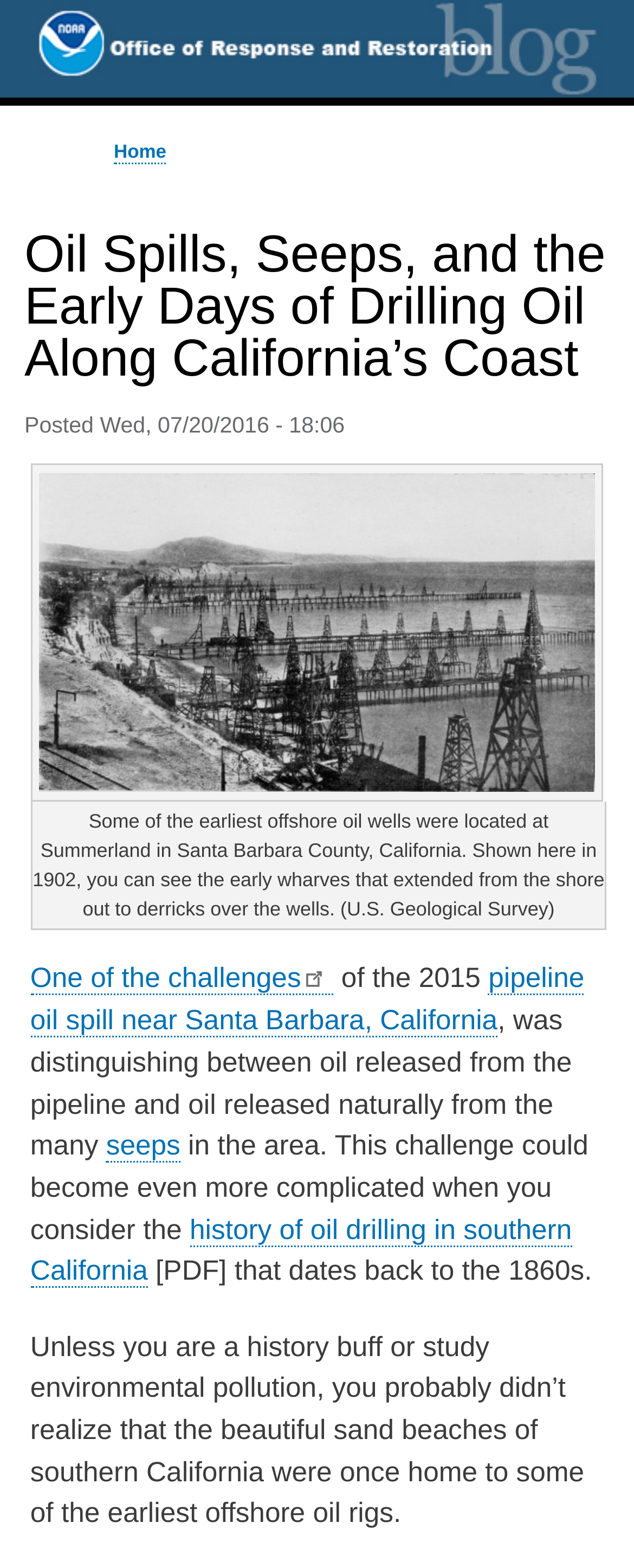When did oil drilling start in southern California?
Look at the image and answer the question using a single word or phrase.

1860s